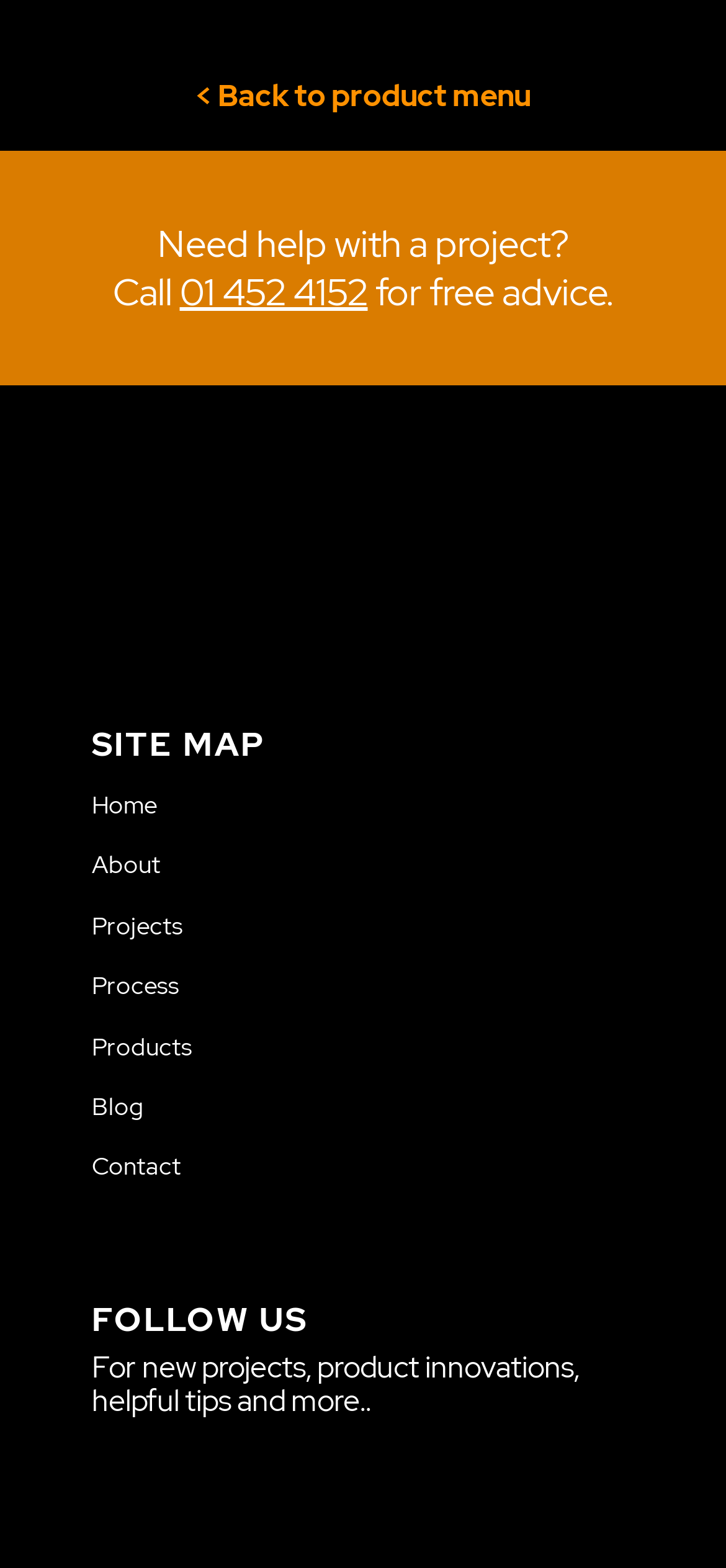Identify the bounding box coordinates of the HTML element based on this description: "About".

[0.126, 0.534, 0.925, 0.572]